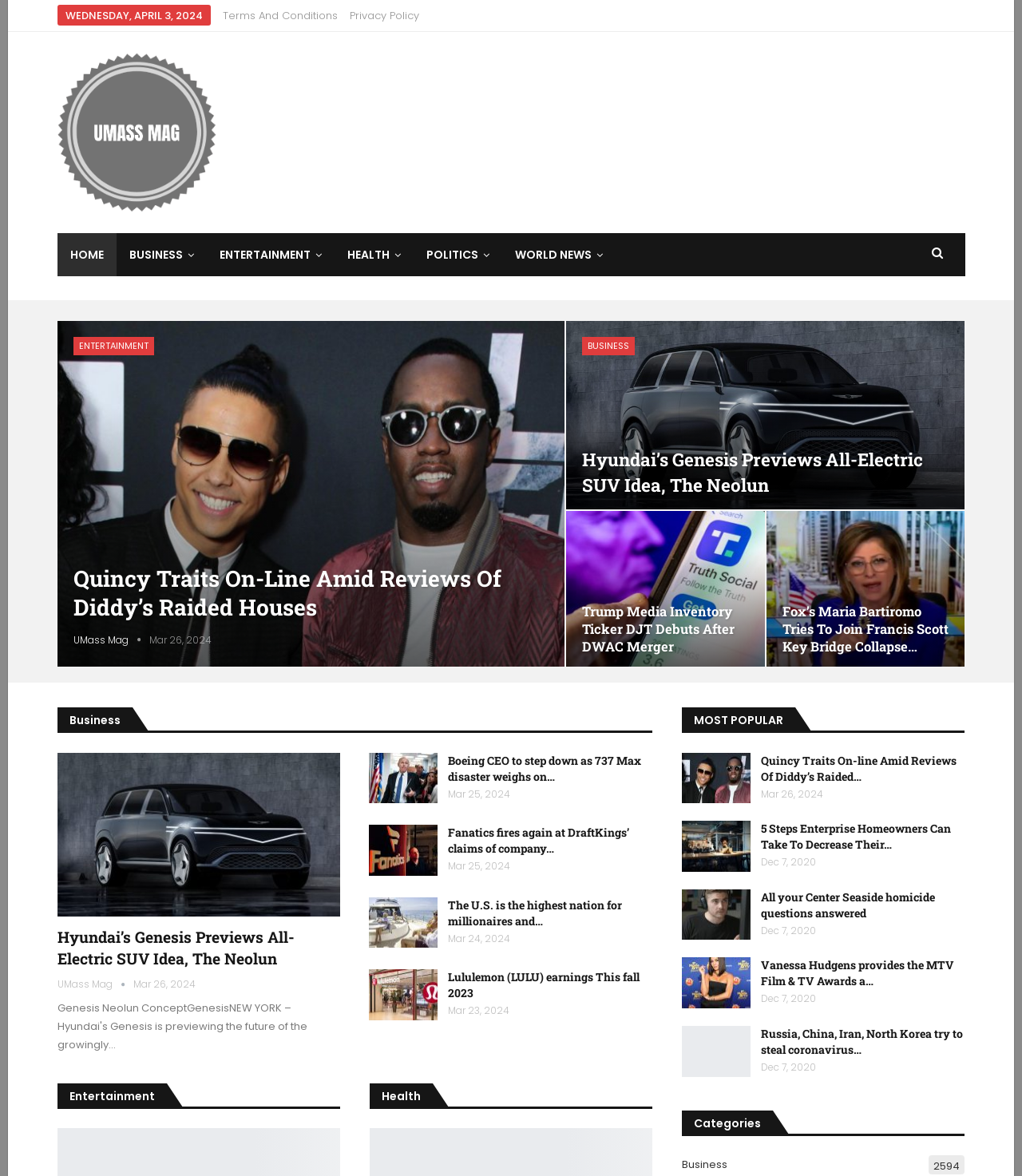Pinpoint the bounding box coordinates for the area that should be clicked to perform the following instruction: "Click on the 'HOME' link".

[0.056, 0.198, 0.114, 0.235]